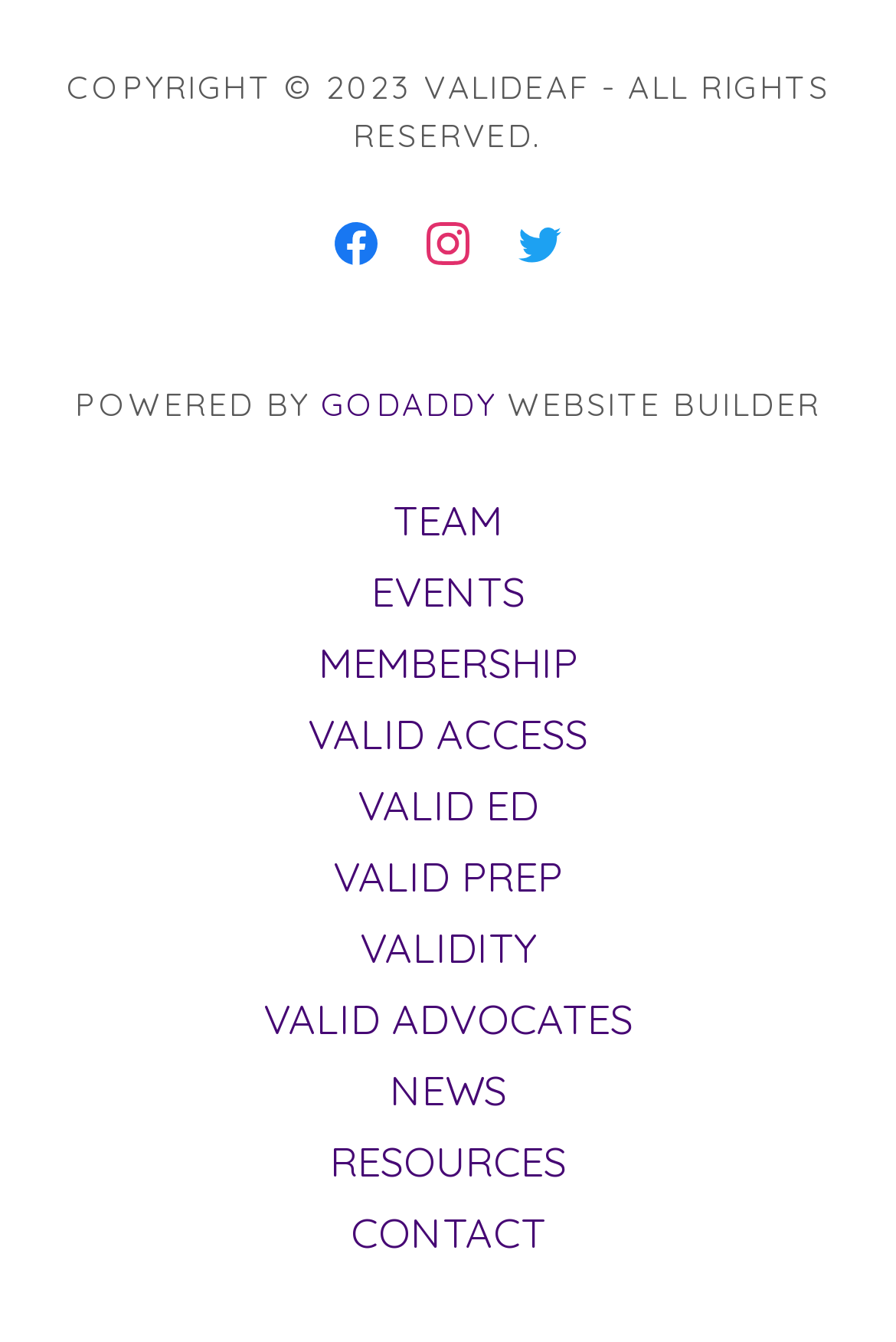Identify the bounding box coordinates of the element to click to follow this instruction: 'Click on the NEXT POST 30-Minute Double Chocolate Muffins'. Ensure the coordinates are four float values between 0 and 1, provided as [left, top, right, bottom].

None